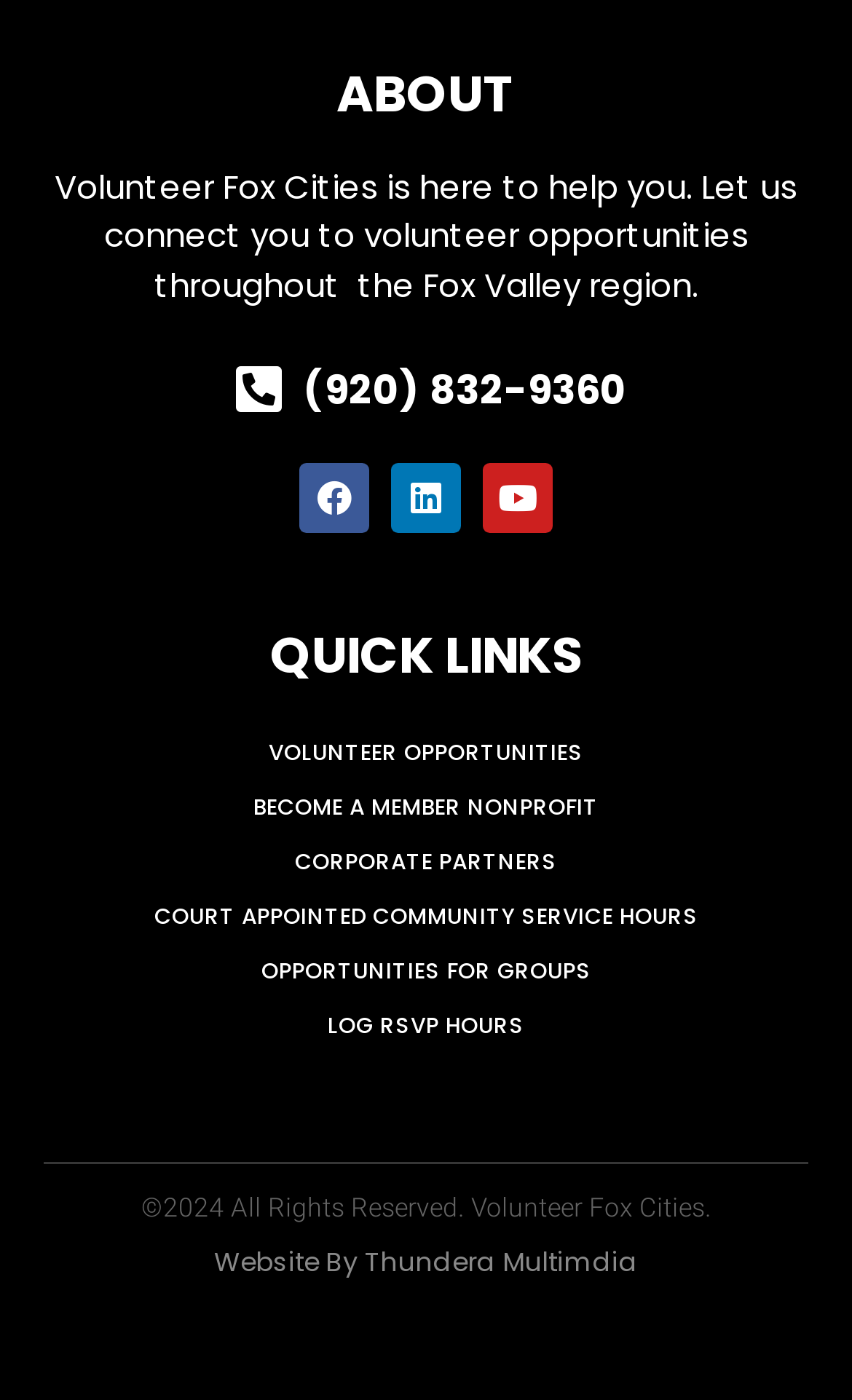Find the bounding box coordinates of the area to click in order to follow the instruction: "Call the phone number".

[0.026, 0.257, 0.974, 0.299]